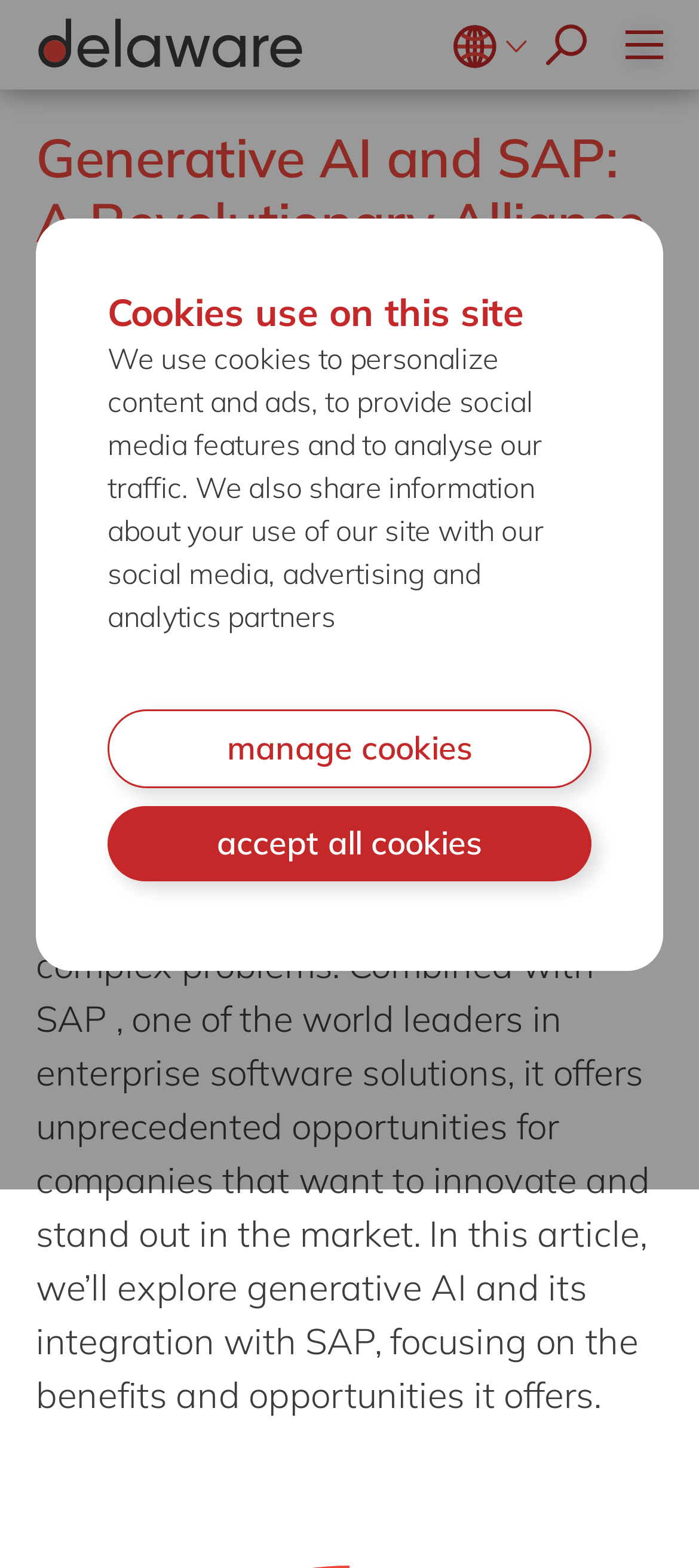Provide the bounding box coordinates in the format (top-left x, top-left y, bottom-right x, bottom-right y). All values are floating point numbers between 0 and 1. Determine the bounding box coordinate of the UI element described as: Share Link

None